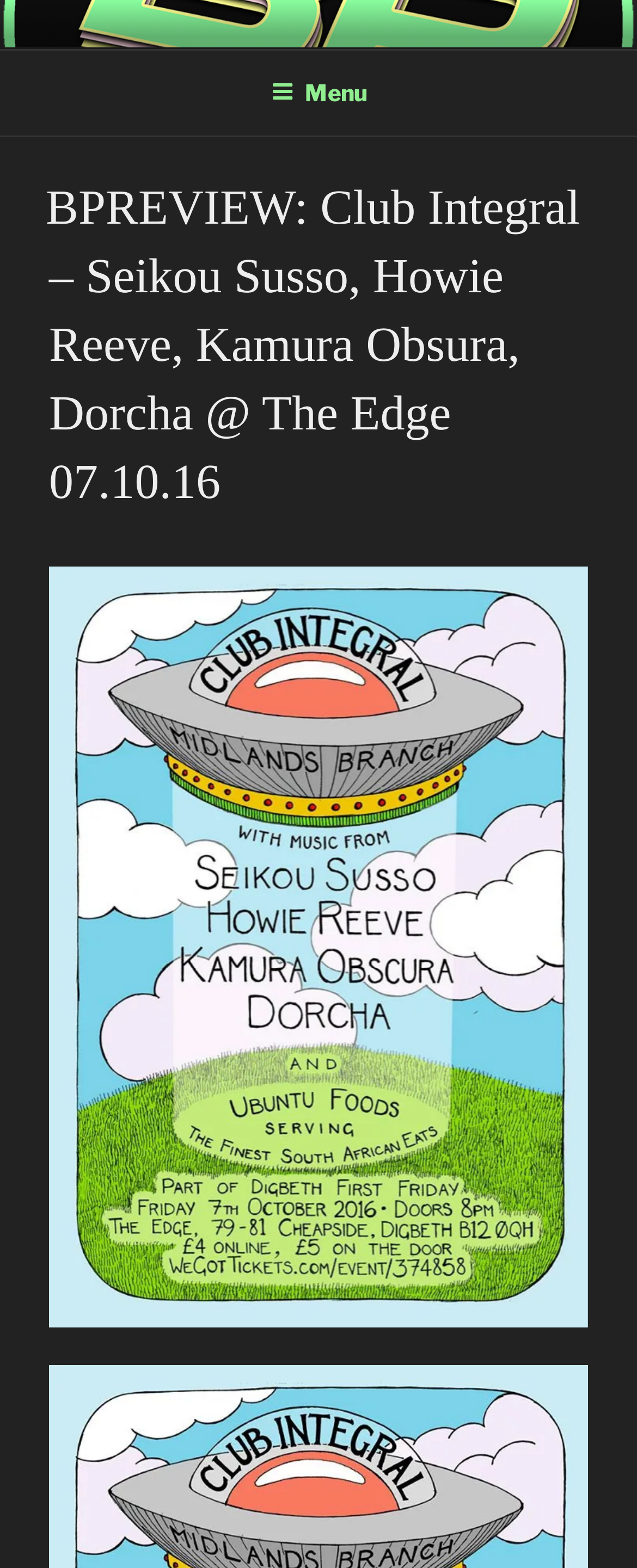Elaborate on the information and visuals displayed on the webpage.

The webpage is an archive page, specifically the second page of two, titled "dorcha Archives". At the top, there is a navigation menu labeled "Top Menu" that spans the entire width of the page. Within this menu, there is a button labeled "Menu" that is not expanded.

Below the navigation menu, there is a quote "If I owned this city, I'd make it behave" displayed prominently. 

The main content of the page is a list of articles, with the first article titled "BPREVIEW: Club Integral – Seikou Susso, Howie Reeve, Kamura Obsura, Dorcha @ The Edge 07.10.16". This article title is a link and is positioned below the quote. There is also another link at the bottom of the page, but its text is not specified.

There are no images on the page. The layout is simple, with a clear hierarchy of elements, making it easy to navigate.